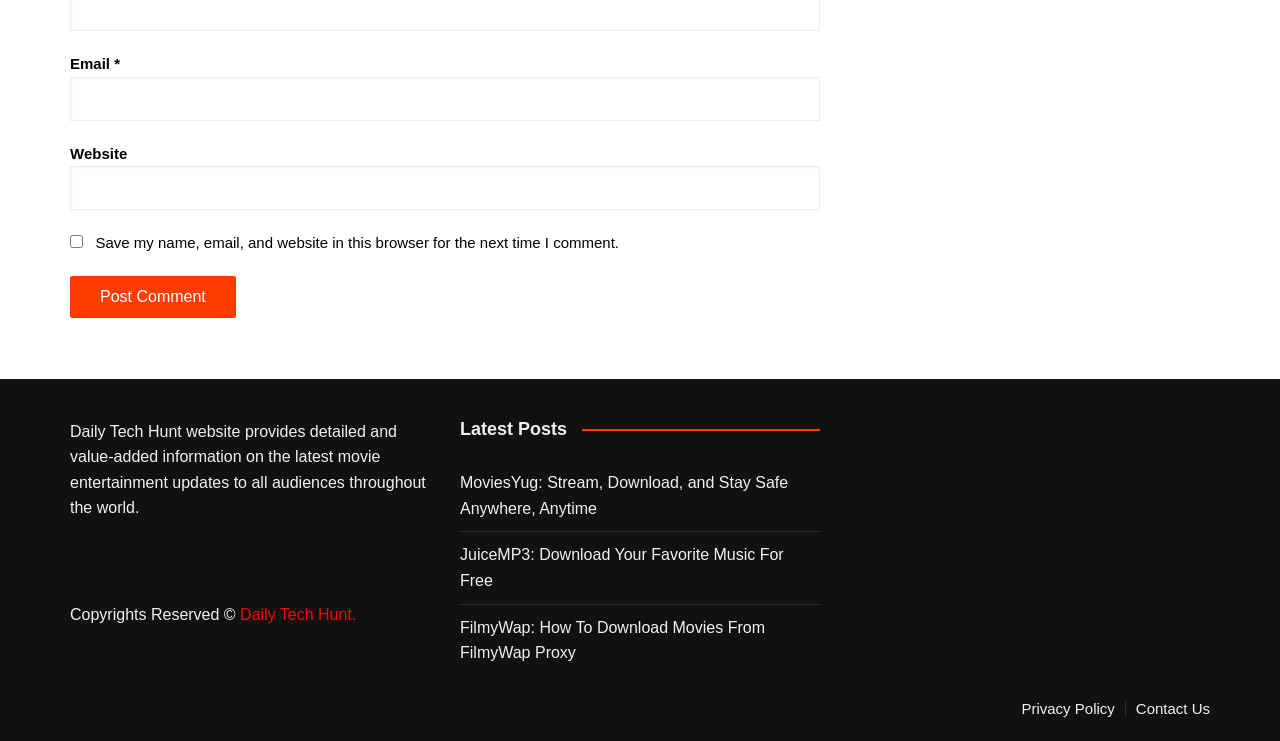Refer to the image and answer the question with as much detail as possible: What can be done with the 'Post Comment' button?

The 'Post Comment' button is likely used to submit a comment or feedback on the website. This is inferred from its placement below the email and website input fields, which are commonly used for commenting on websites.